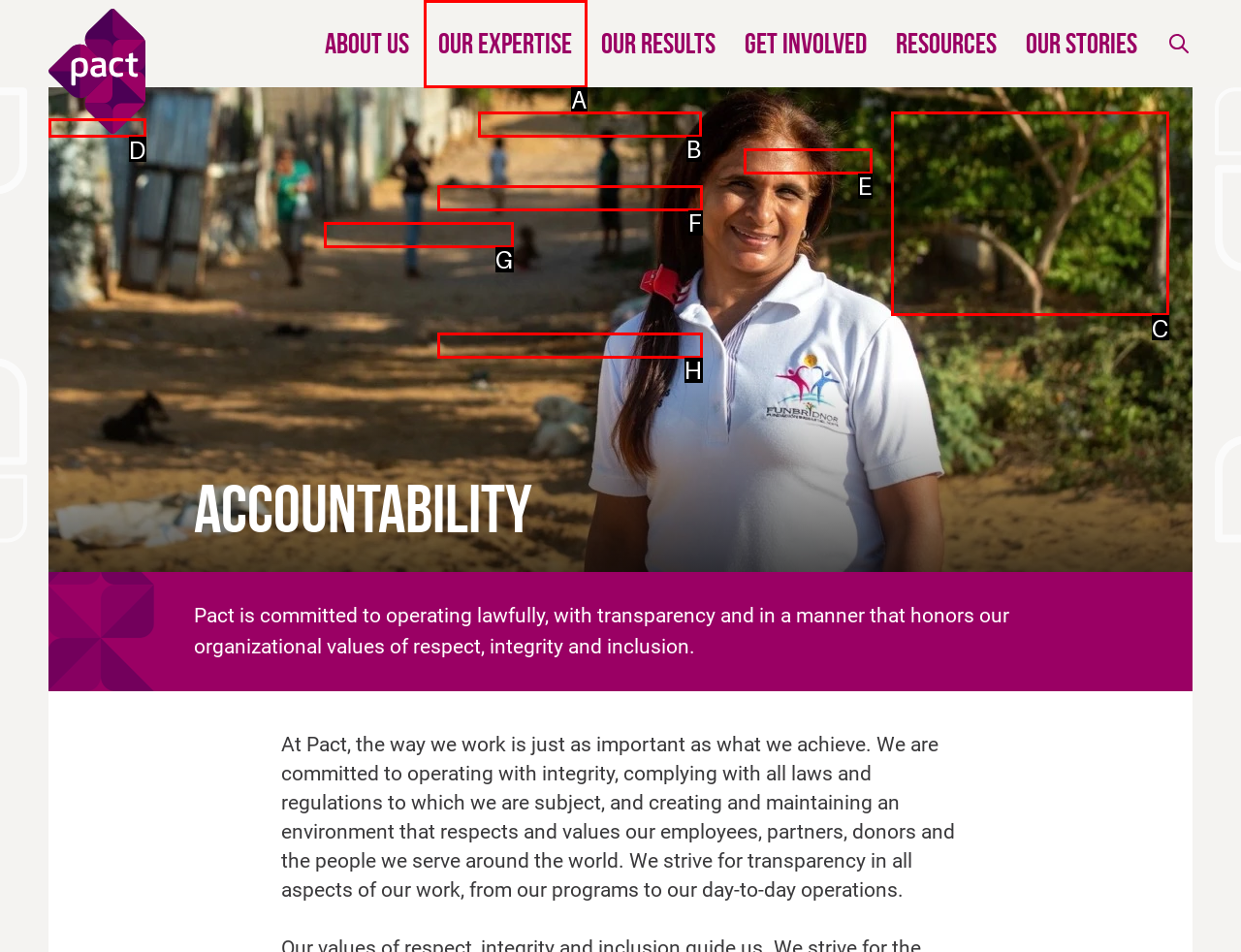Choose the option that aligns with the description: Exercise Tips for Beginners
Respond with the letter of the chosen option directly.

None